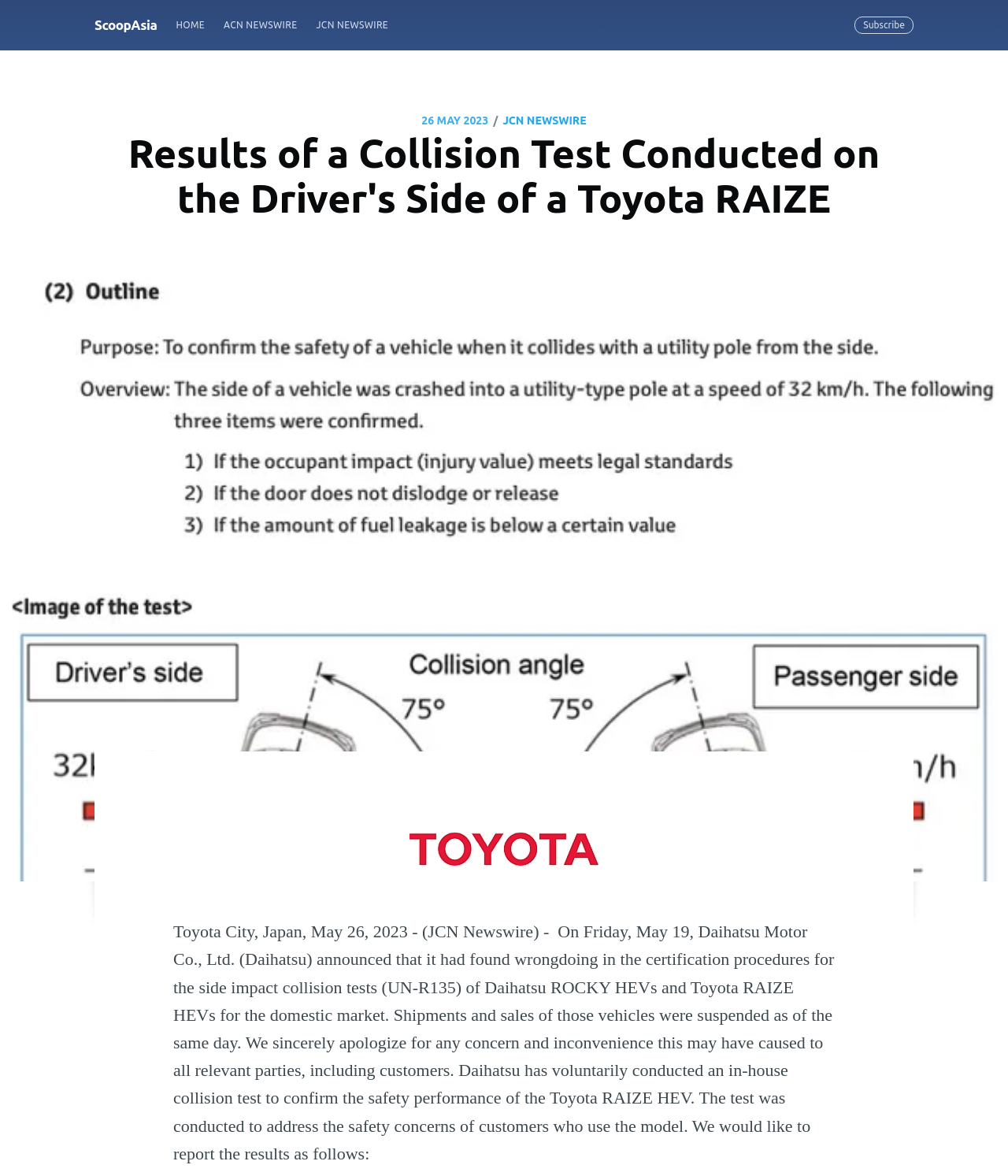Give an in-depth explanation of the webpage layout and content.

The webpage appears to be a news article page. At the top left, there is a link to "ScoopAsia" and a vertical menu with three menu items: "HOME", "ACN NEWSWIRE", and "JCN NEWSWIRE". 

Below the menu, there is a header section that displays the date "26 MAY 2023" and a link to "JCN NEWSWIRE". The main heading of the page is "Results of a Collision Test Conducted on the Driver's Side of a Toyota RAIZE", which is centered at the top of the page.

The main content of the page is a news article that discusses the results of a collision test conducted on the Toyota RAIZE. The article is divided into two sections: the first section is a brief introduction, and the second section is a detailed report of the test results. The article includes an image, which is likely a diagram or a photo related to the collision test.

On the right side of the page, there is a subscription section with a heading "Subscribe to ScoopAsia". Below the heading, there is a brief description that encourages users to stay up to date with the latest posts. The section includes a text box for users to enter their email address and a "Subscribe" button.

At the very bottom of the page, there is a full-width link that spans the entire width of the page.